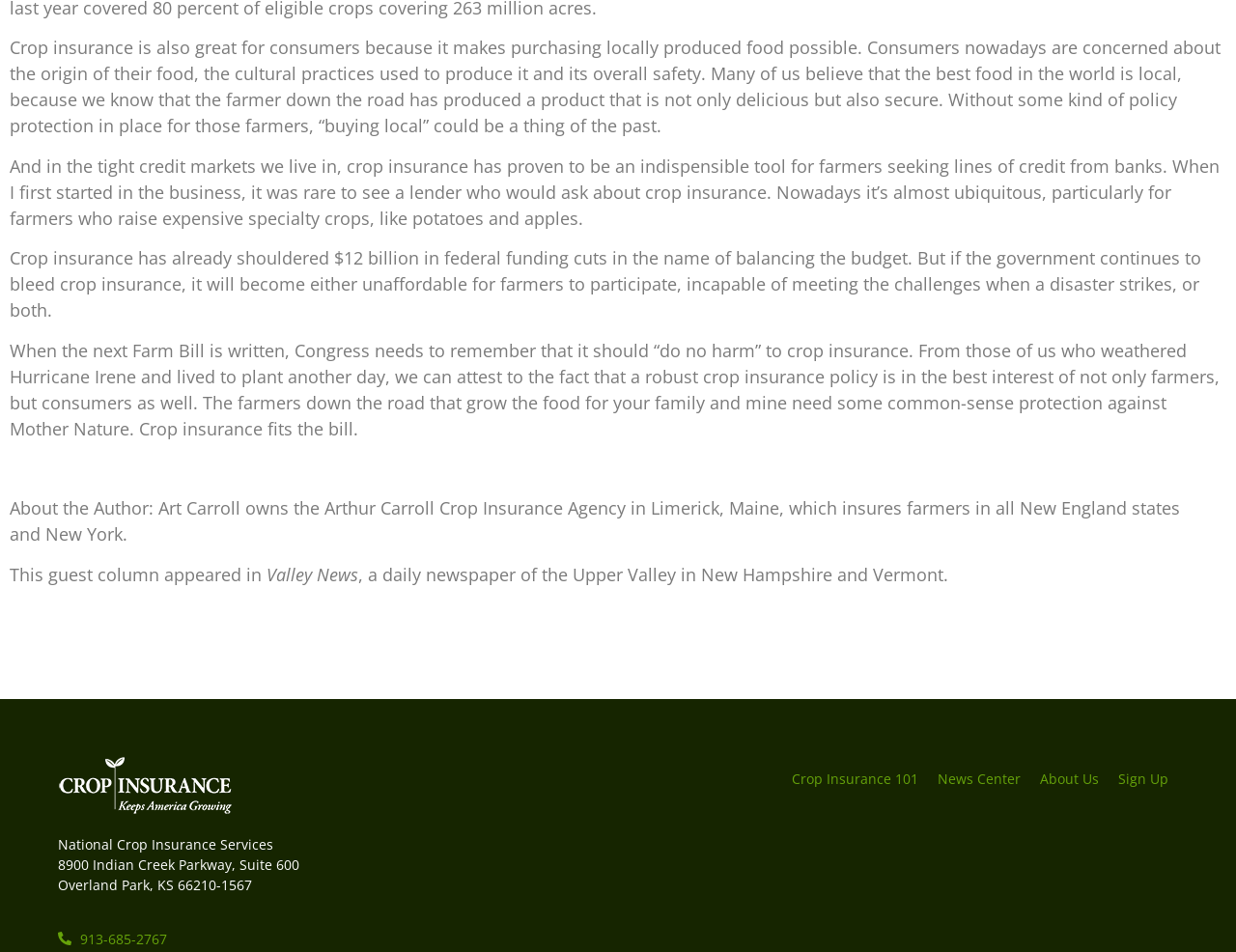What is the purpose of crop insurance according to the article?
Use the screenshot to answer the question with a single word or phrase.

Protection against Mother Nature